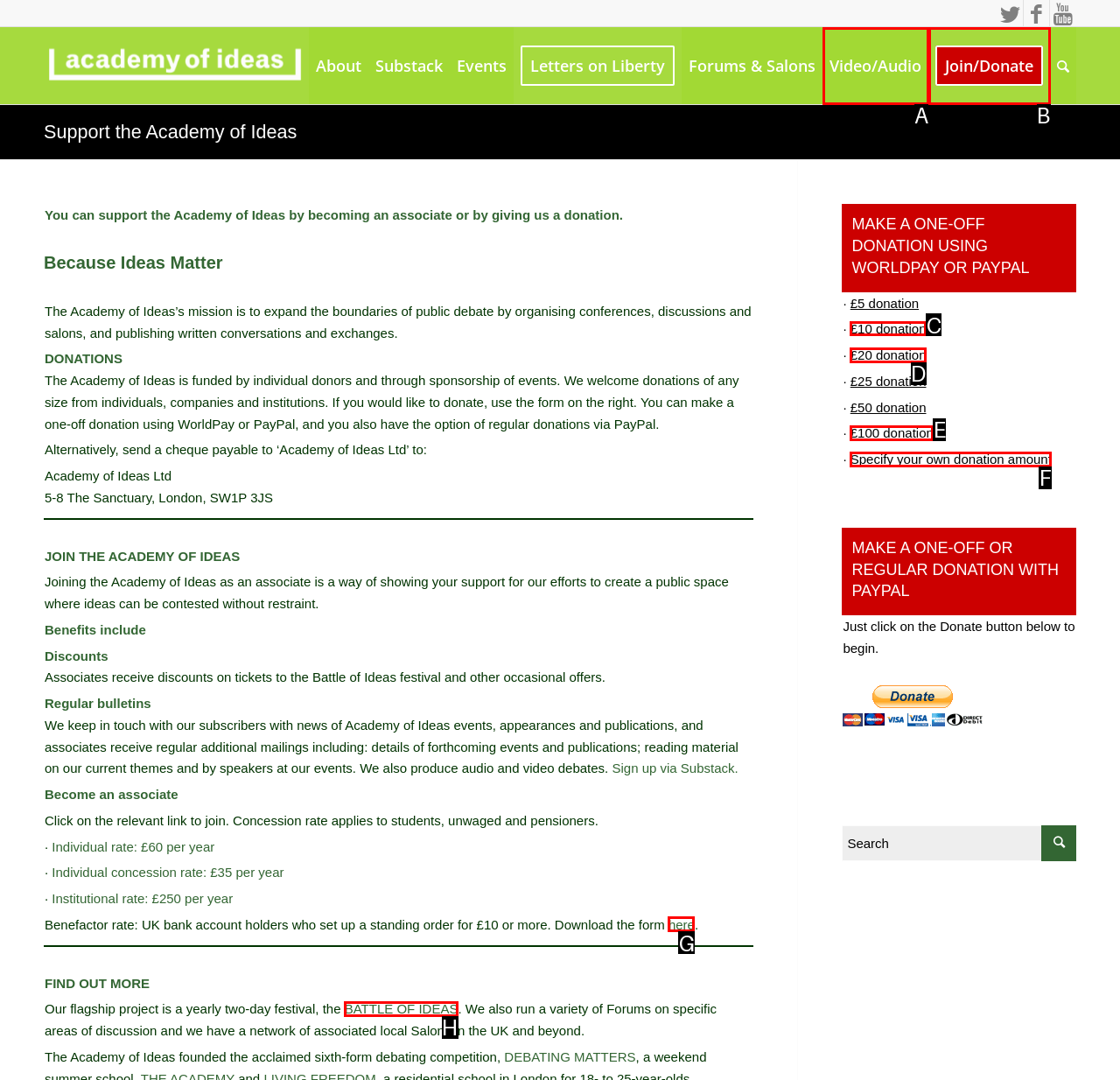Indicate the UI element to click to perform the task: explore narrow gauge definition 2021. Reply with the letter corresponding to the chosen element.

None